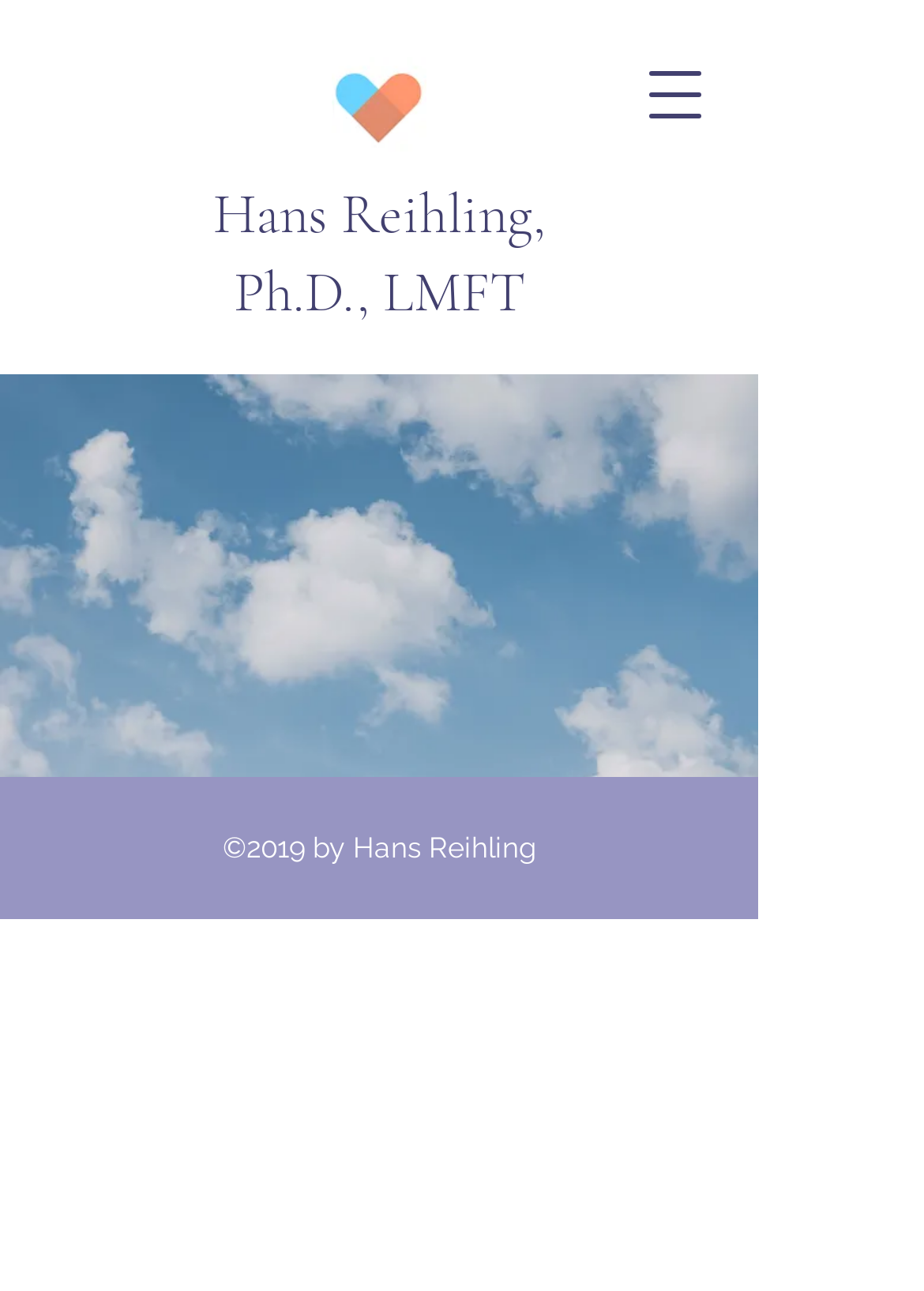From the given element description: "Hans Reihling, Ph.D., LMFT", find the bounding box for the UI element. Provide the coordinates as four float numbers between 0 and 1, in the order [left, top, right, bottom].

[0.231, 0.139, 0.59, 0.253]